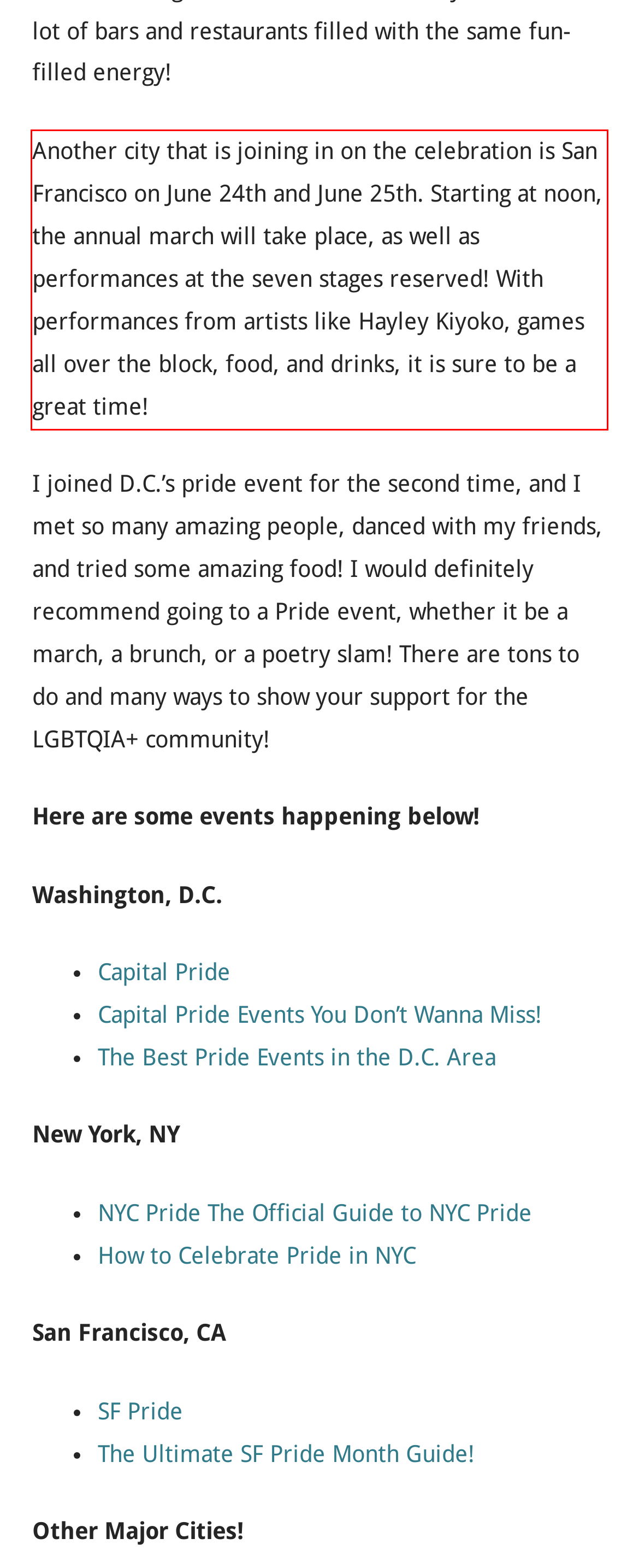Identify the text inside the red bounding box on the provided webpage screenshot by performing OCR.

Another city that is joining in on the celebration is San Francisco on June 24th and June 25th. Starting at noon, the annual march will take place, as well as performances at the seven stages reserved! With performances from artists like Hayley Kiyoko, games all over the block, food, and drinks, it is sure to be a great time!